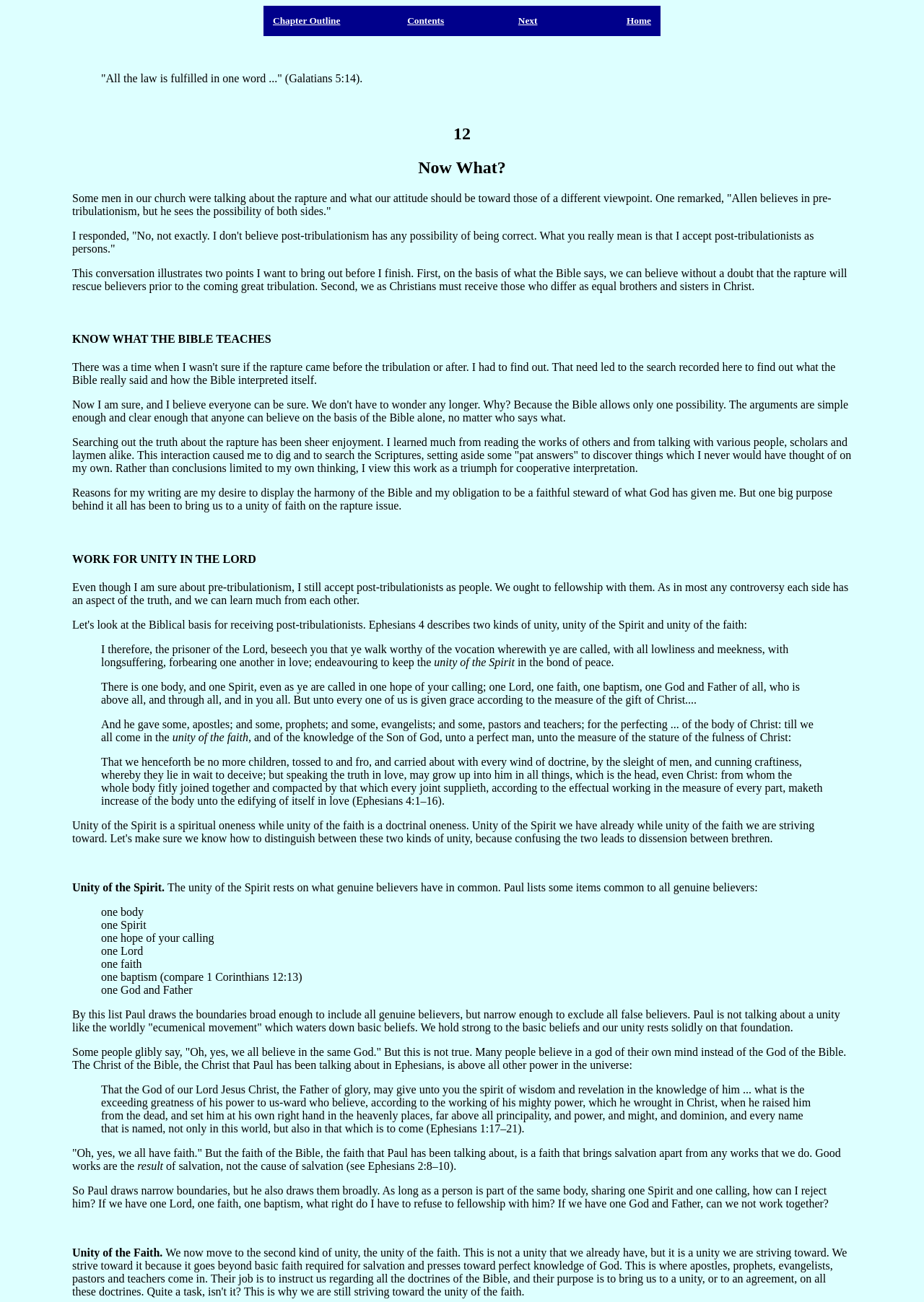Articulate a detailed summary of the webpage's content and design.

The webpage is titled "The Rapture Solution - Now What?" and has a navigation menu at the top with four links: "Chapter Outline", "Contents", "Next", and "Home". 

Below the navigation menu, there are several sections of text, including blockquotes and headings. The main content of the page discusses the importance of unity among Christians, despite differences in beliefs about the rapture and tribulation. The author shares their personal experience of engaging in conversations with others who hold different views and emphasizes the need to receive those who differ as equal brothers and sisters in Christ.

The page also includes several Bible verses, which are presented in blockquotes, and are used to support the author's argument for unity among believers. The verses are from Galatians, Ephesians, and other books of the Bible.

The text is divided into sections with headings, such as "KNOW WHAT THE BIBLE TEACHES", "WORK FOR UNITY IN THE LORD", and "Unity of the Spirit". These sections explore the importance of understanding biblical teachings, working towards unity, and recognizing the commonalities that unite believers.

Throughout the page, there are also descriptive lists and paragraphs that elaborate on the author's points, providing explanations and examples to support their argument. The overall tone of the page is one of encouragement and exhortation, urging readers to strive for unity and understanding in their relationships with other believers.